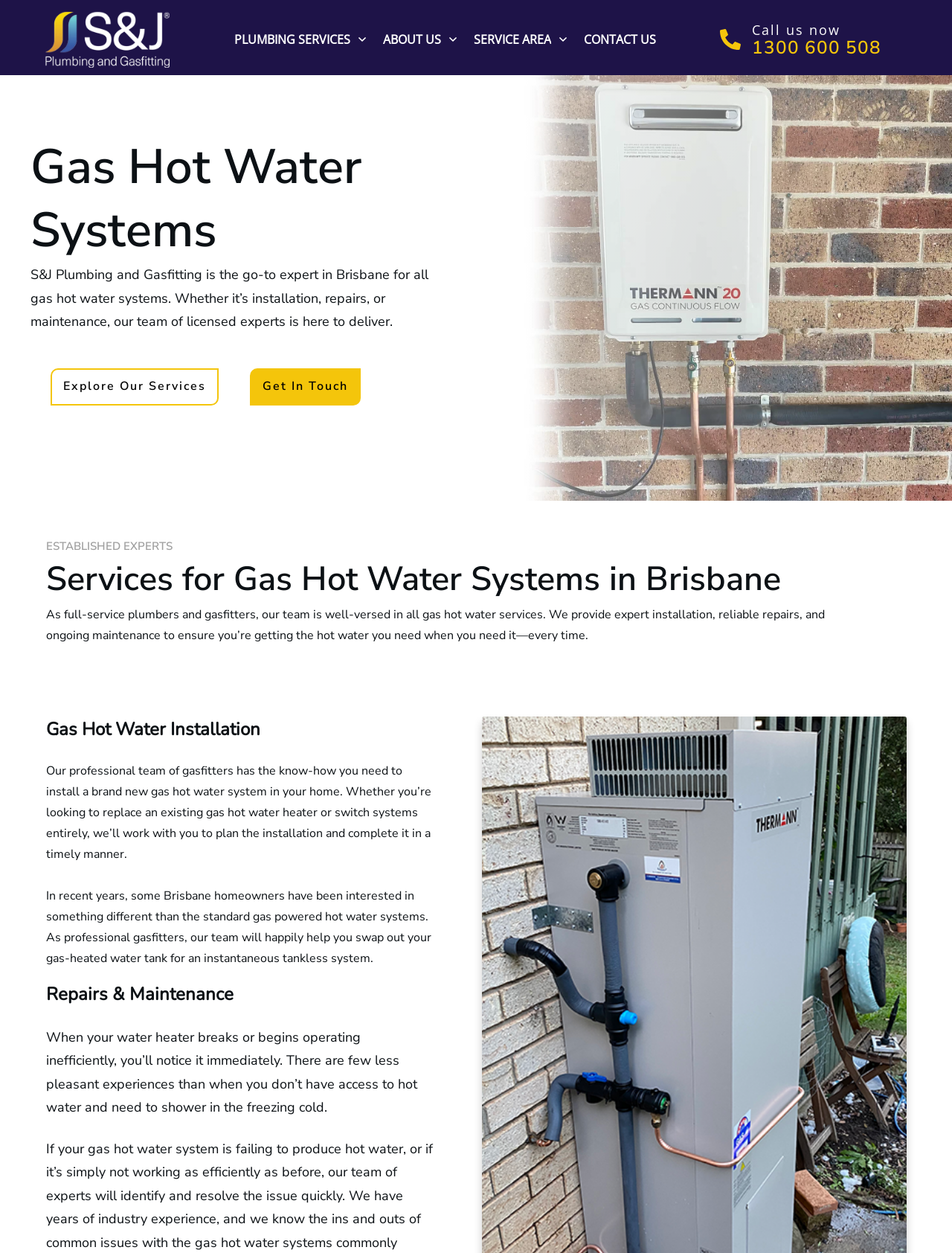Please determine the bounding box coordinates of the clickable area required to carry out the following instruction: "Book online". The coordinates must be four float numbers between 0 and 1, represented as [left, top, right, bottom].

[0.754, 0.06, 0.953, 0.094]